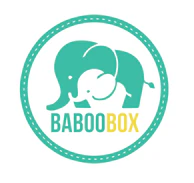Respond concisely with one word or phrase to the following query:
What life event is Baboo Box preparing for?

Childbirth